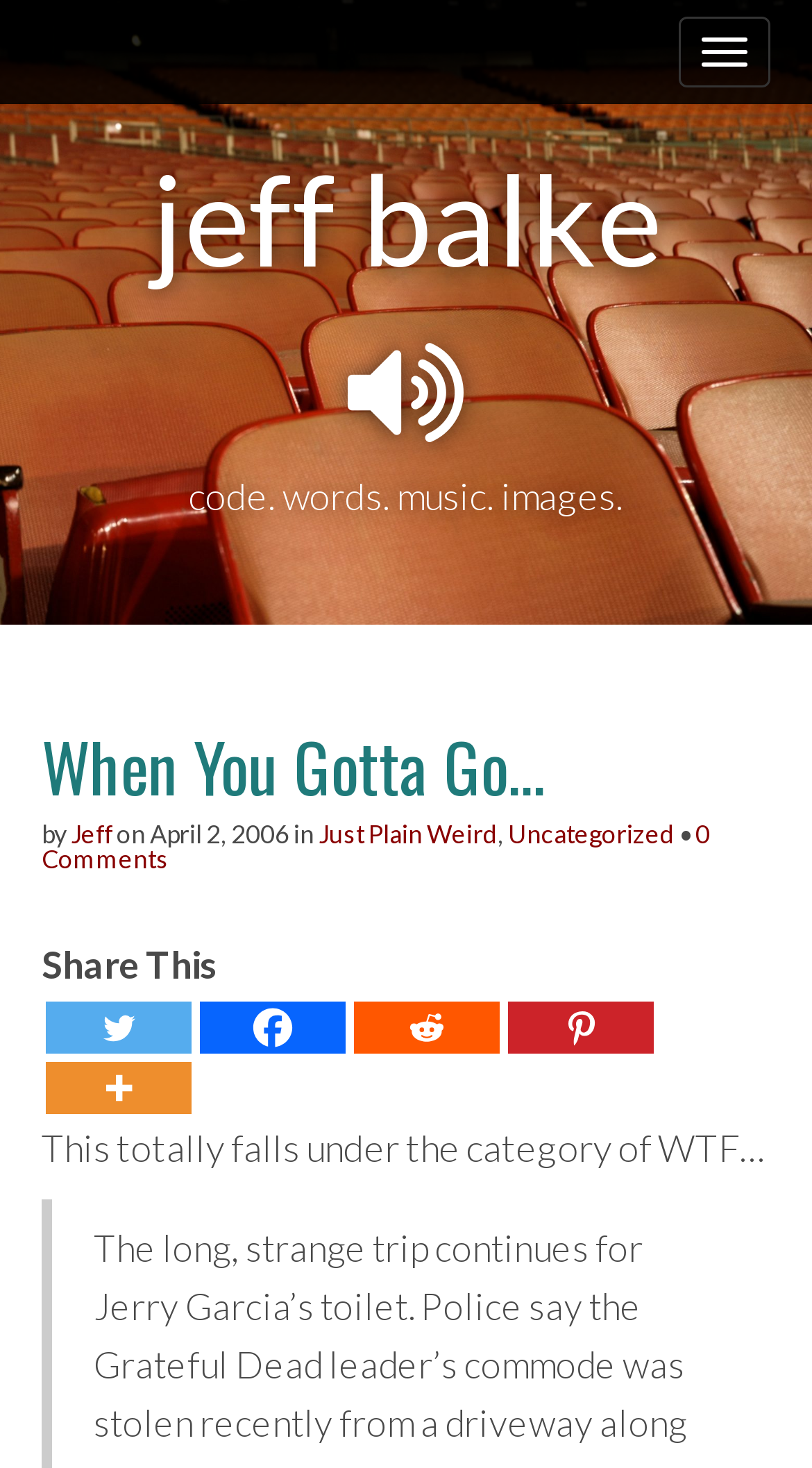What is the author of the article?
Using the image as a reference, answer the question in detail.

The author of the article can be found by looking at the text 'by' followed by the author's name, which is 'Jeff', located below the main heading 'When You Gotta Go…'.